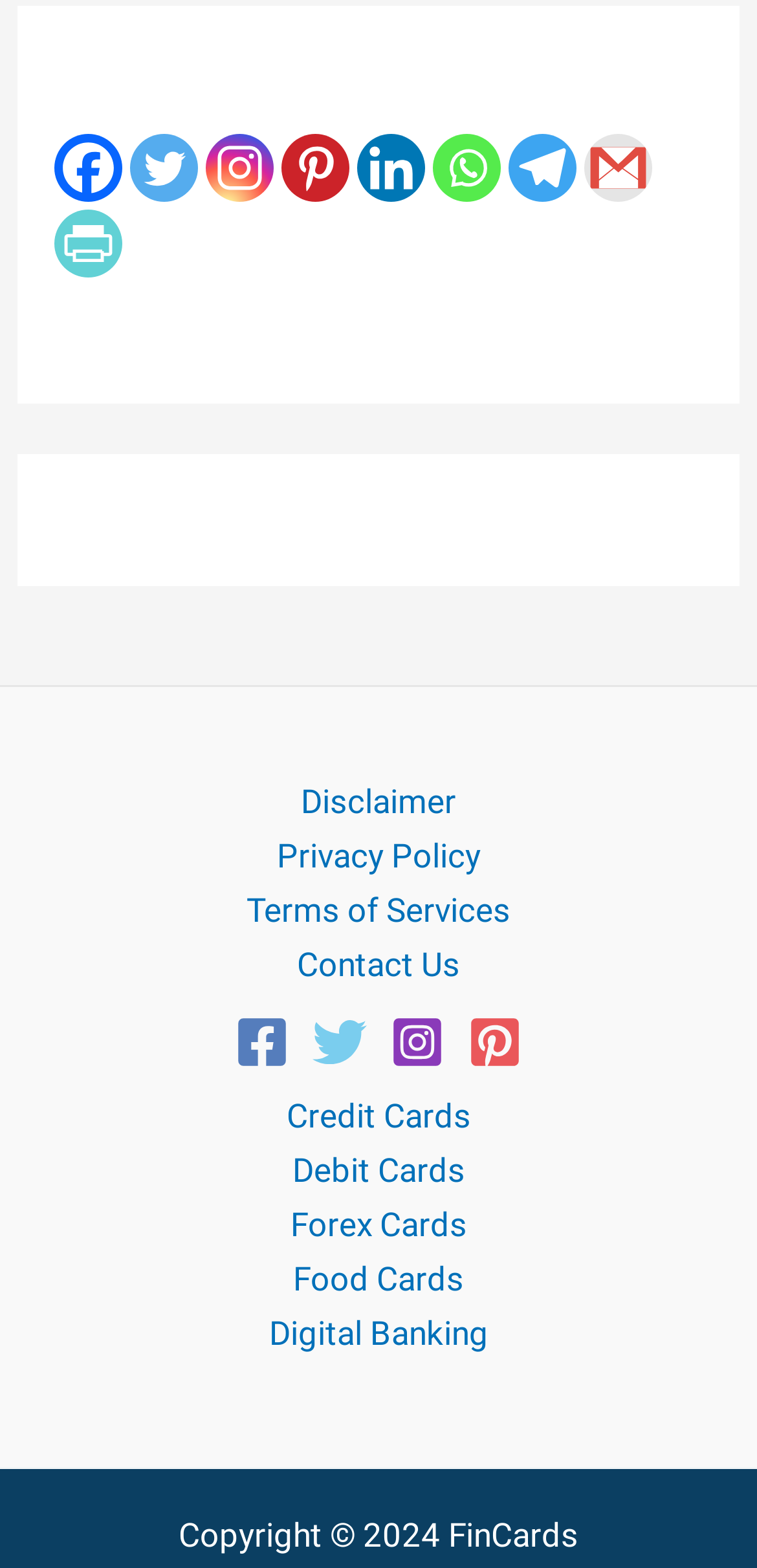Please analyze the image and give a detailed answer to the question:
How many social media links are there?

I counted the number of social media links by looking at the links with text 'Facebook', 'Twitter', 'Instagram', 'Pinterest', 'Linkedin', 'Whatsapp', 'Telegram', and 'Gmail'.